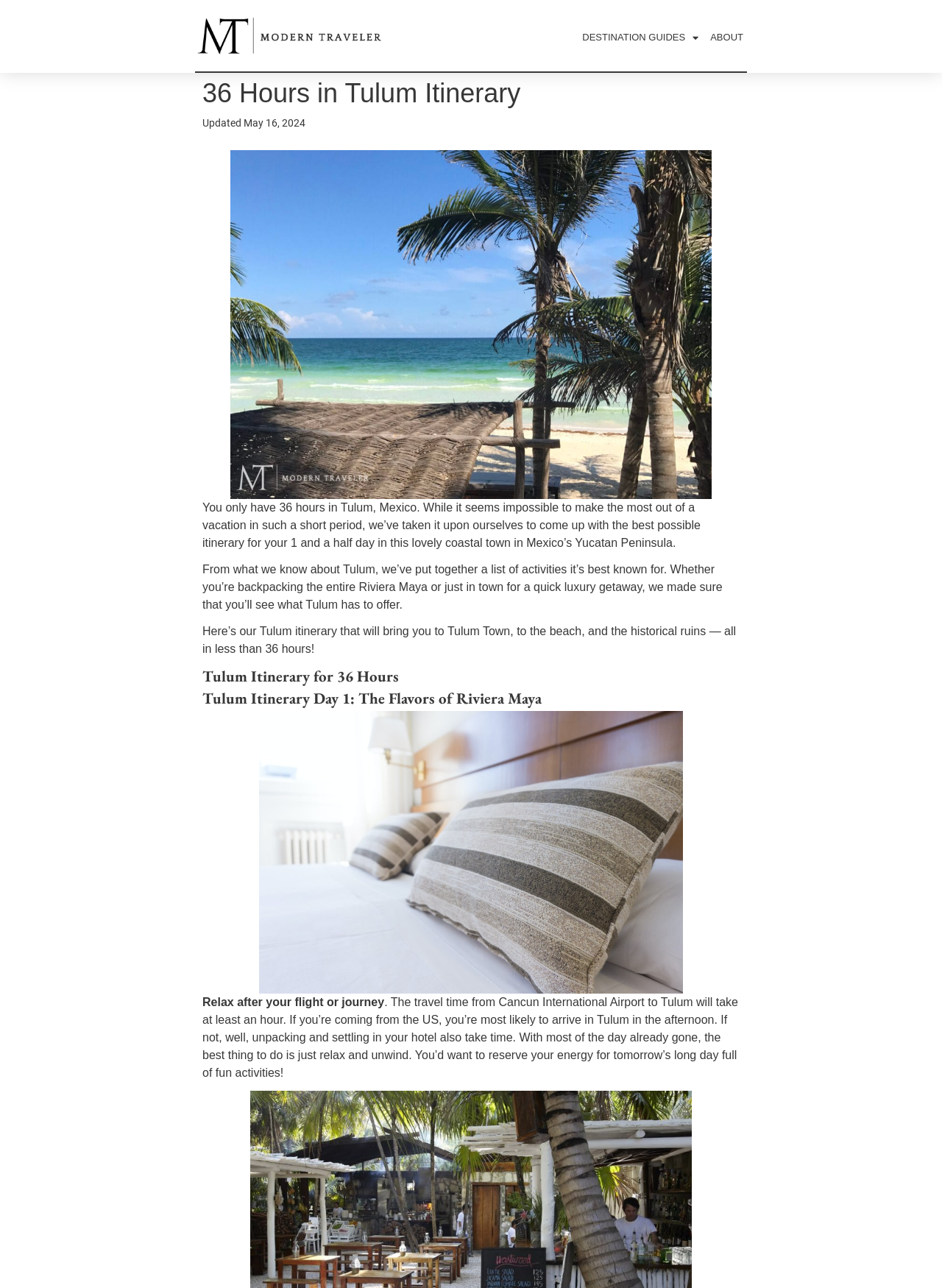Answer this question in one word or a short phrase: What is the name of the airport mentioned in the text?

Cancun International Airport